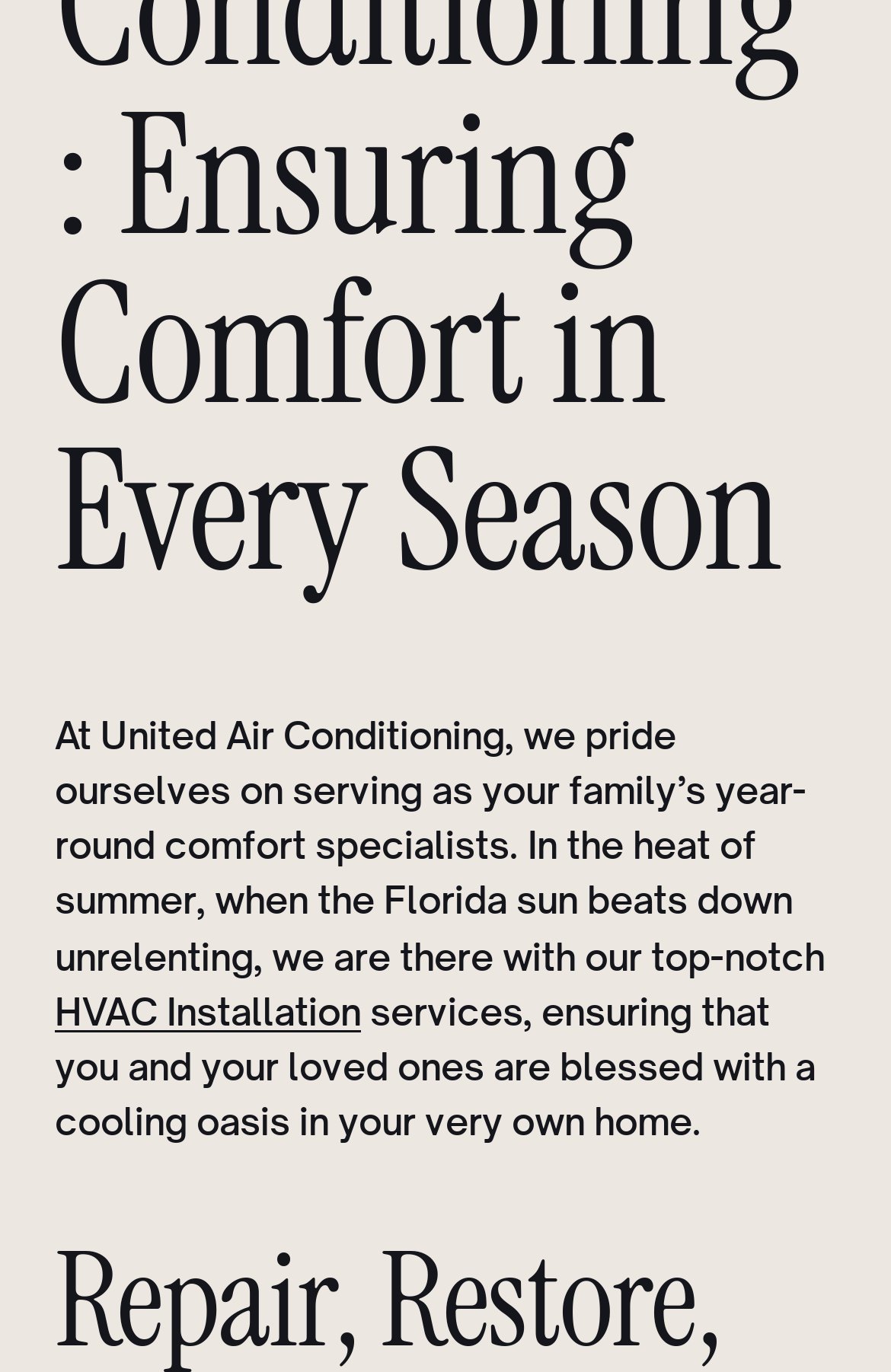Identify the bounding box coordinates for the UI element mentioned here: "HVAC Installation". Provide the coordinates as four float values between 0 and 1, i.e., [left, top, right, bottom].

[0.062, 0.719, 0.405, 0.754]